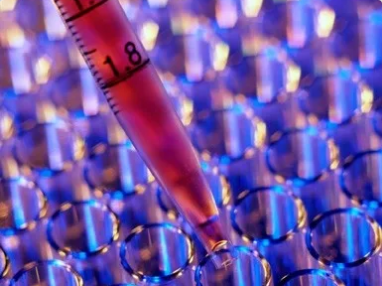What is the background color of the image?
Please use the image to deliver a detailed and complete answer.

The caption describes the background as shimmering blue, which implies a bright, calming blue color that provides a contrast to the vibrant purple liquid.